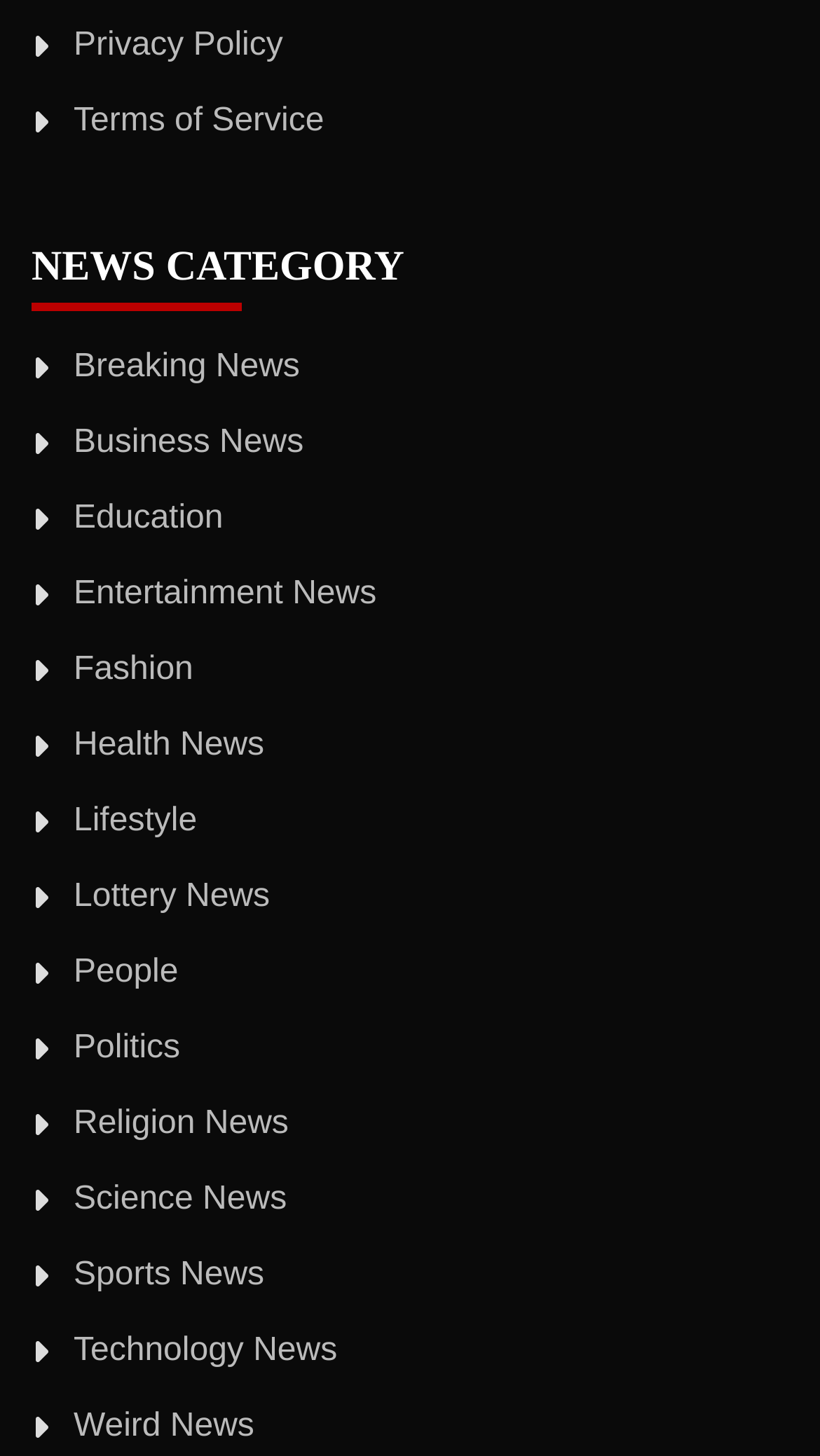Please specify the bounding box coordinates of the area that should be clicked to accomplish the following instruction: "Learn about Technology News". The coordinates should consist of four float numbers between 0 and 1, i.e., [left, top, right, bottom].

[0.09, 0.916, 0.411, 0.941]